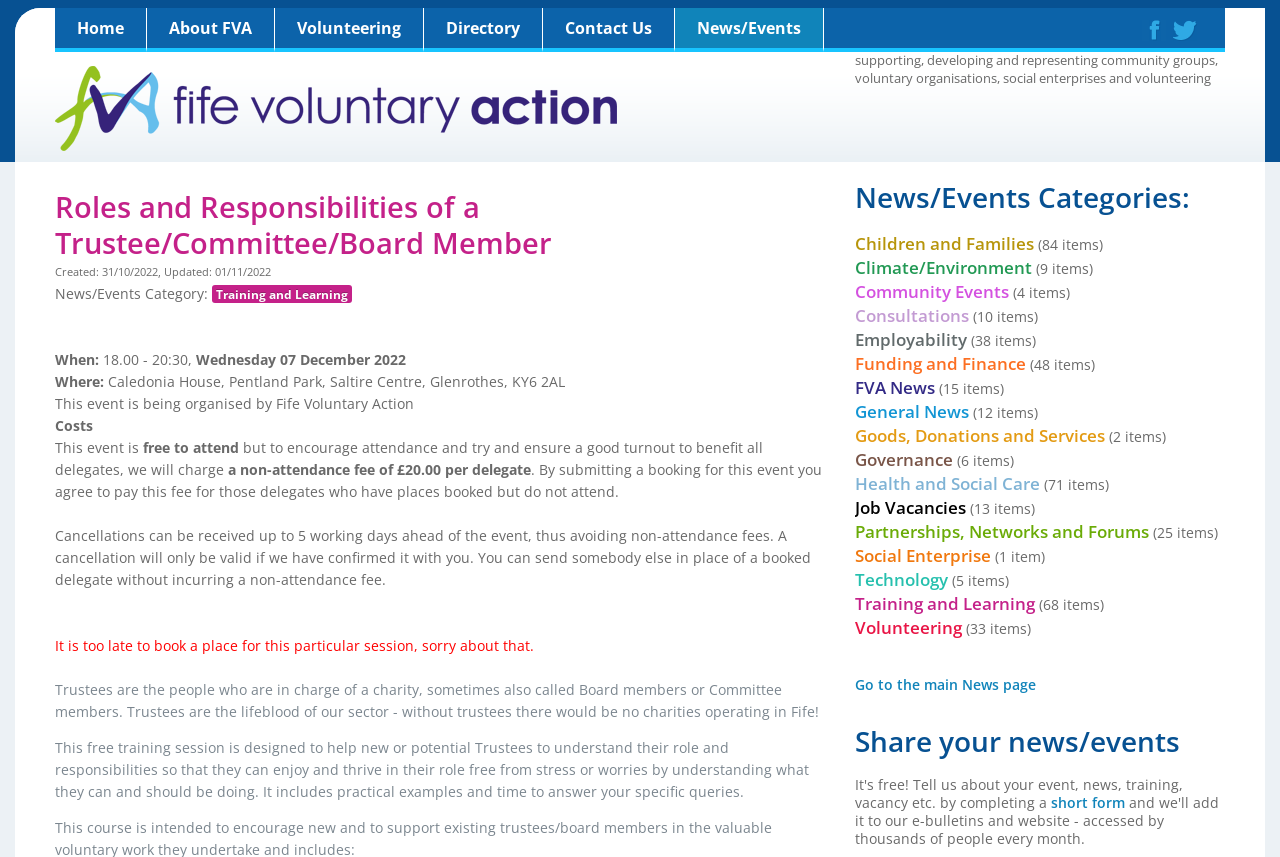What is the purpose of the event?
Answer with a single word or phrase, using the screenshot for reference.

to help new or potential Trustees to understand their role and responsibilities